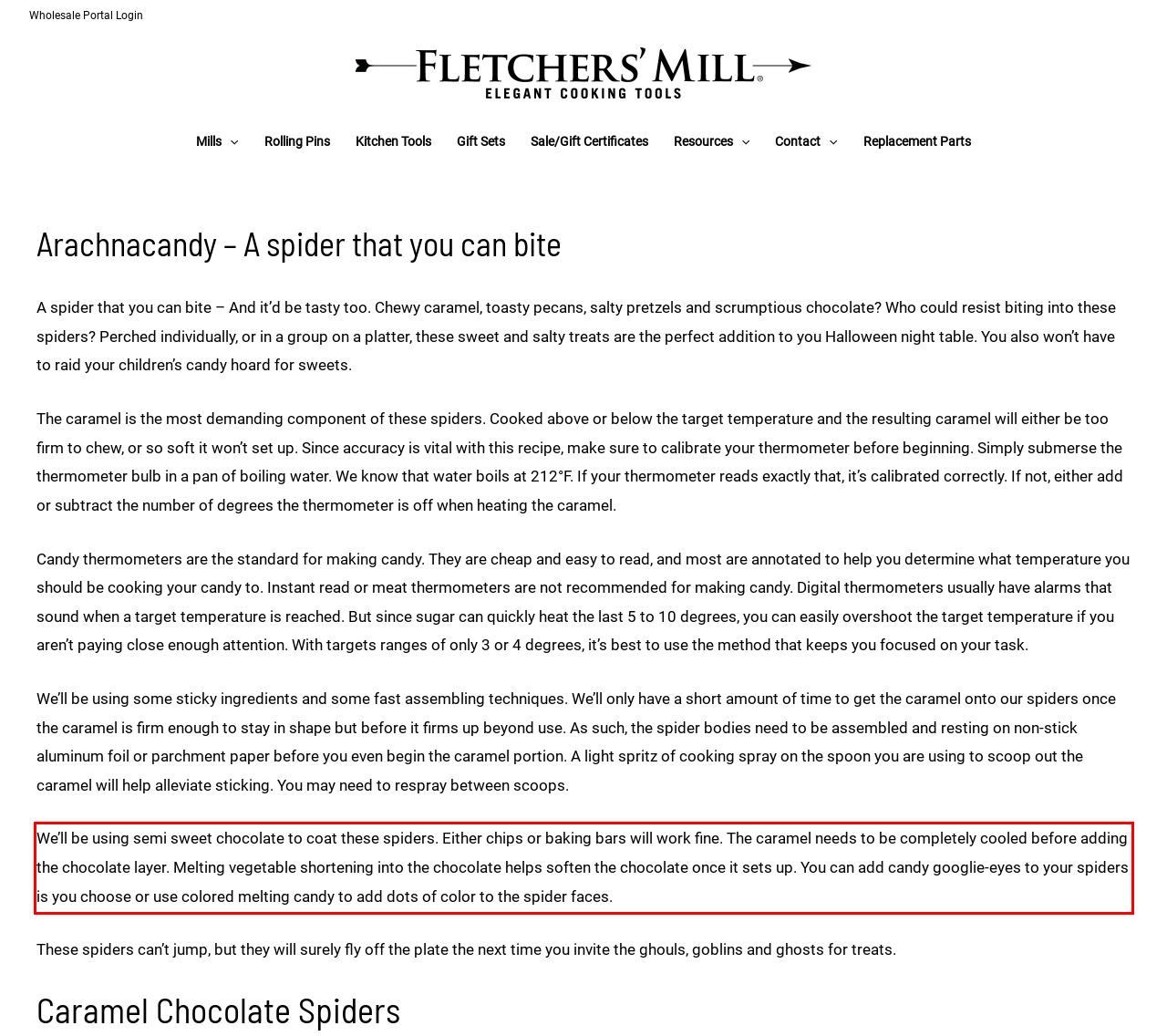Using the webpage screenshot, recognize and capture the text within the red bounding box.

We’ll be using semi sweet chocolate to coat these spiders. Either chips or baking bars will work fine. The caramel needs to be completely cooled before adding the chocolate layer. Melting vegetable shortening into the chocolate helps soften the chocolate once it sets up. You can add candy googlie-eyes to your spiders is you choose or use colored melting candy to add dots of color to the spider faces.